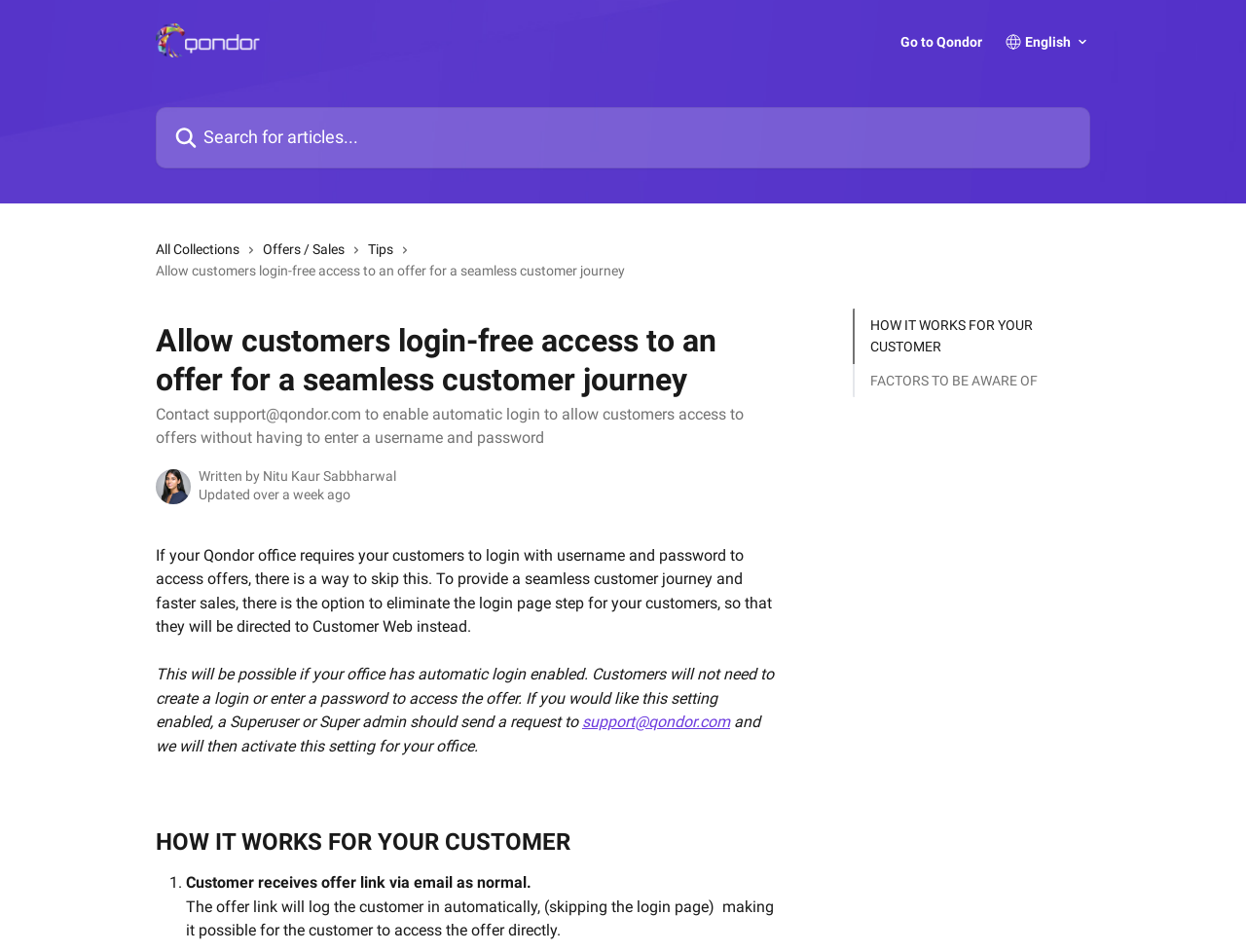Please answer the following question as detailed as possible based on the image: 
Who should send a request to enable automatic login?

The webpage states that if an office wants to enable automatic login, a Superuser or Super admin should send a request to support@qondor.com.